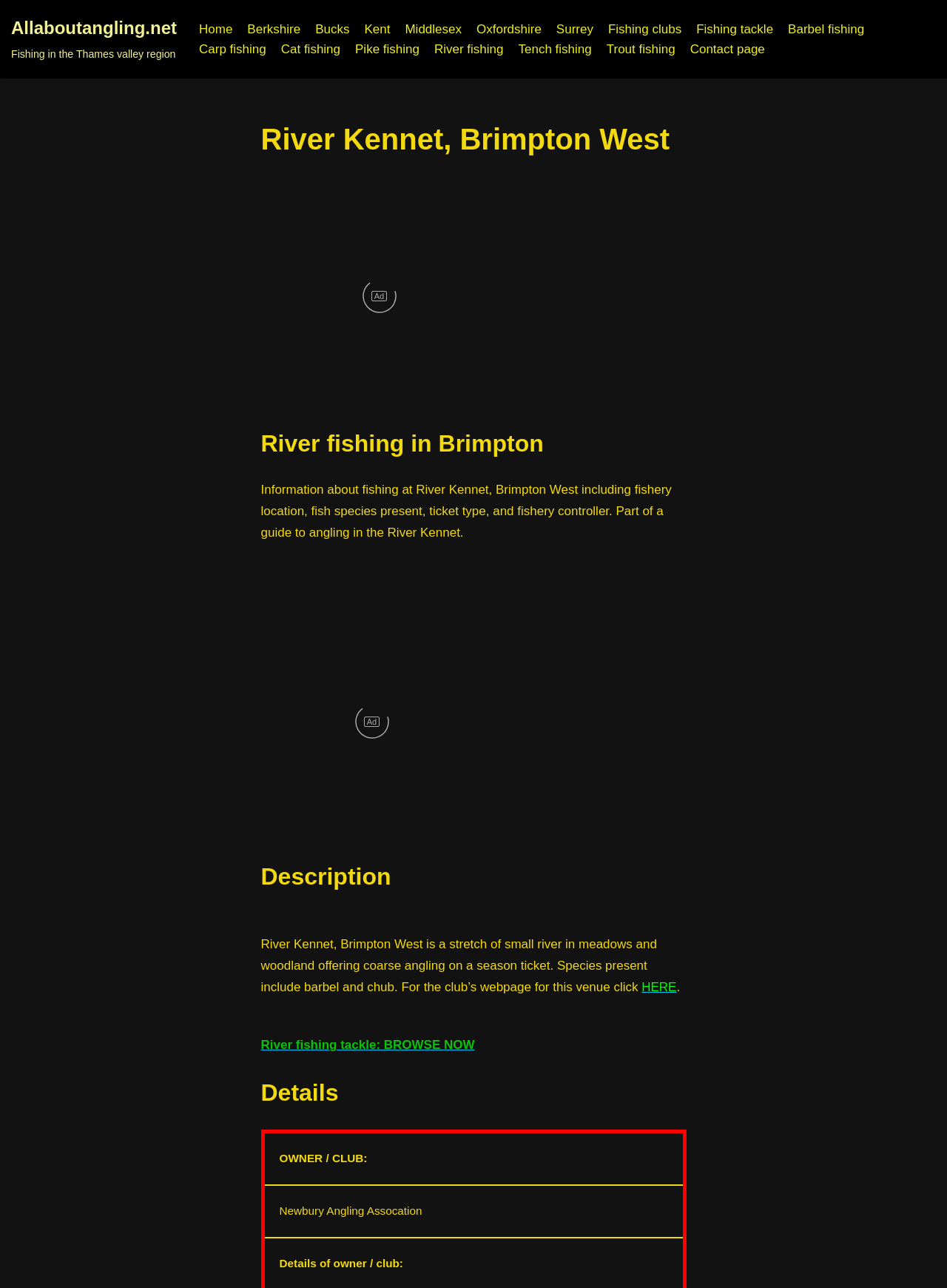What type of fishing is available at River Kennet, Brimpton West?
Please respond to the question with a detailed and thorough explanation.

I found this information in the description section of the webpage, which states that River Kennet, Brimpton West is a stretch of small river in meadows and woodland offering coarse angling on a season ticket.